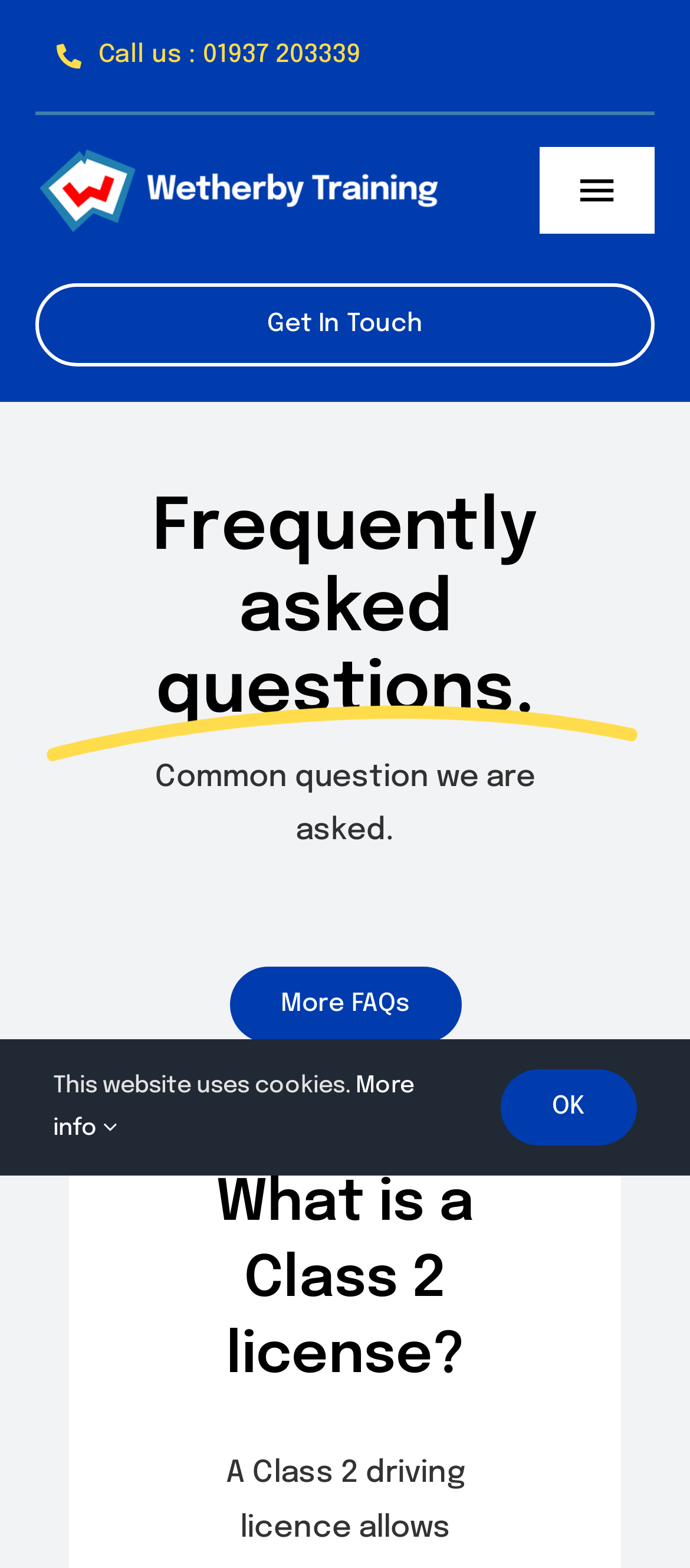Can you look at the image and give a comprehensive answer to the question:
What is the title of the FAQ section?

I found the title of the FAQ section by looking at the heading element that says 'Frequently asked questions.'. This heading is above a list of questions and answers, which is a common format for FAQ sections.